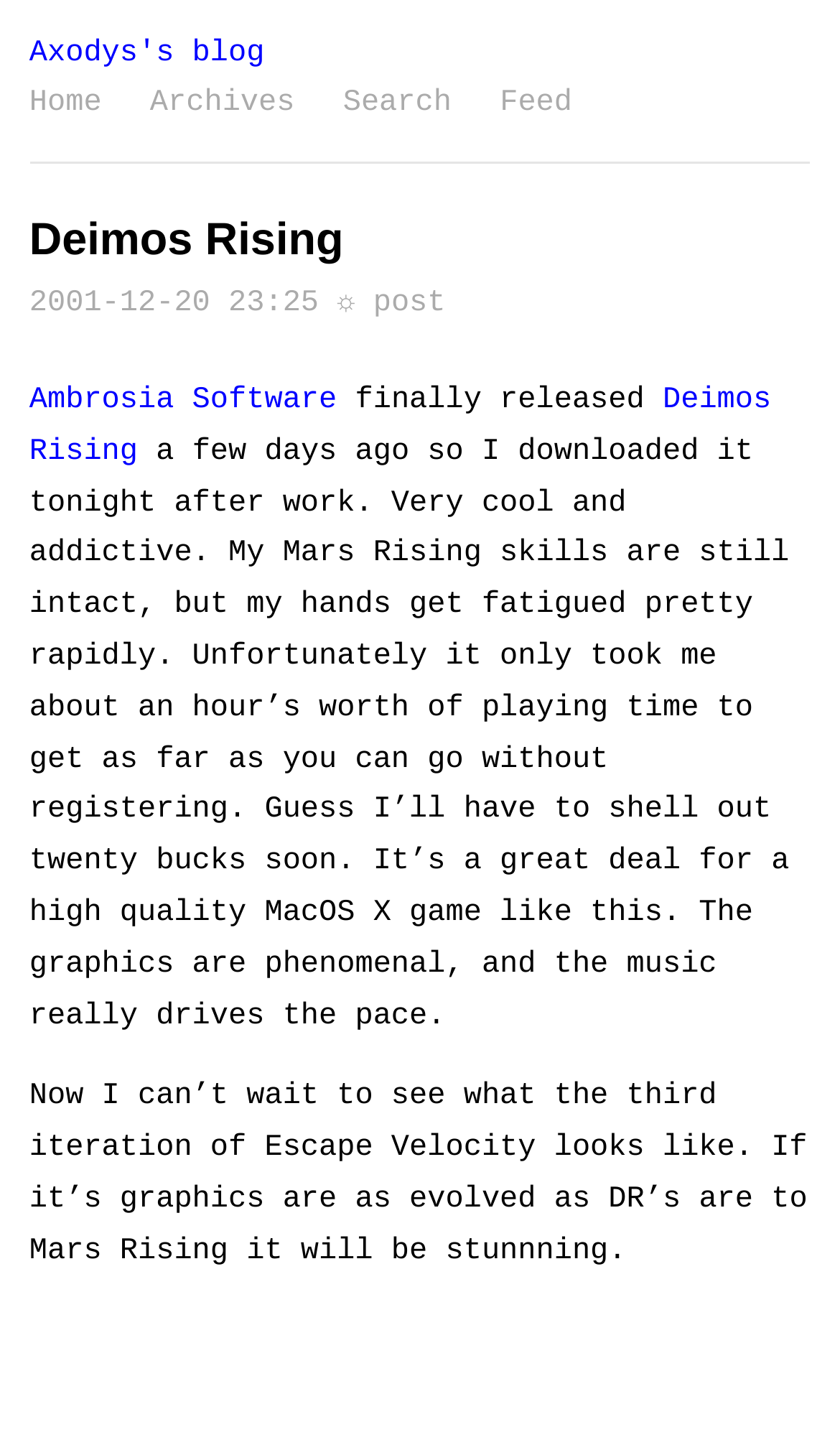What is the name of the blog?
Look at the webpage screenshot and answer the question with a detailed explanation.

I determined the answer by looking at the link element with the text 'Axodys's blog' at the top of the webpage, which suggests that it is the name of the blog.